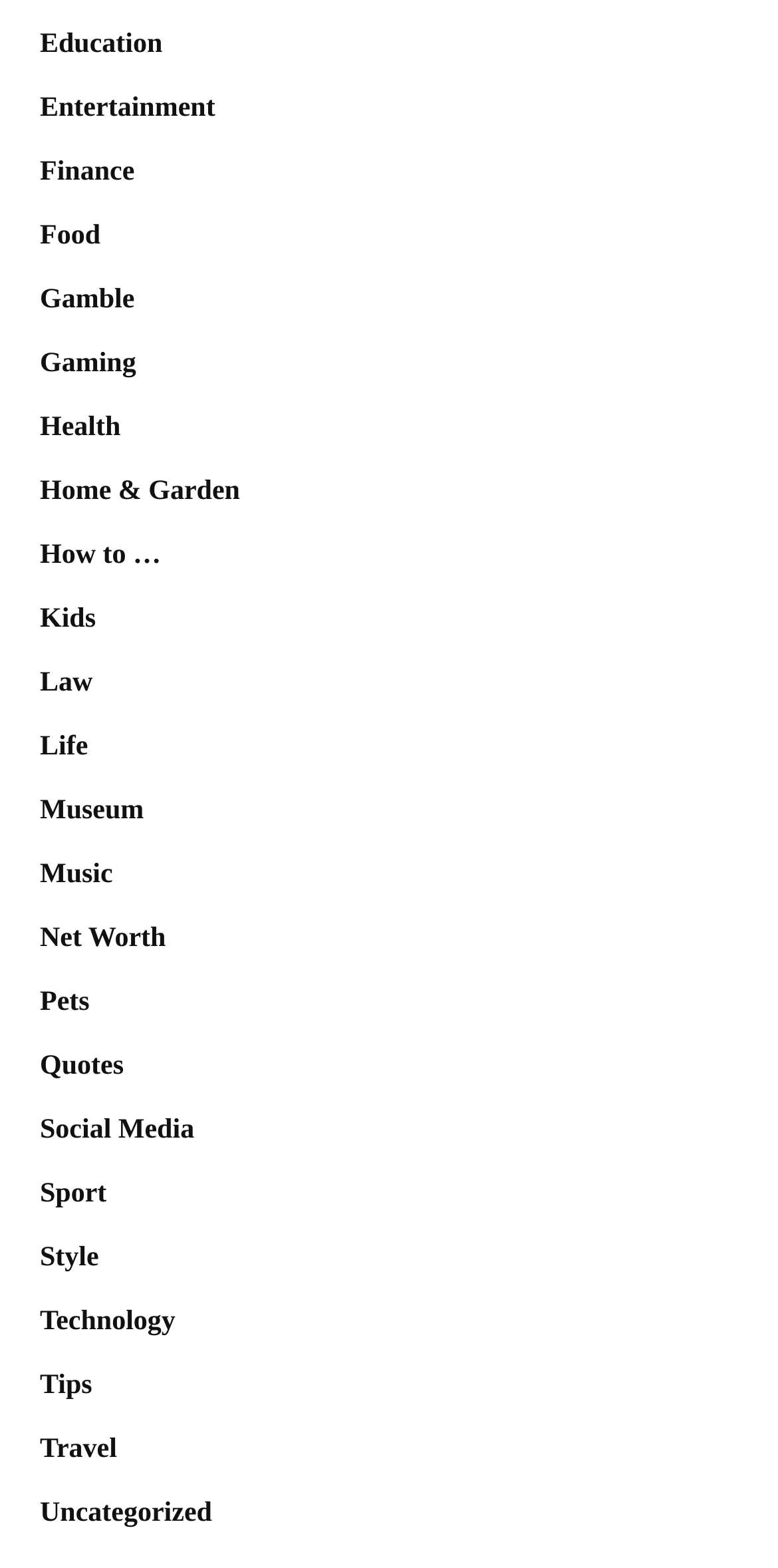Reply to the question below using a single word or brief phrase:
Are there any categories related to entertainment?

Yes